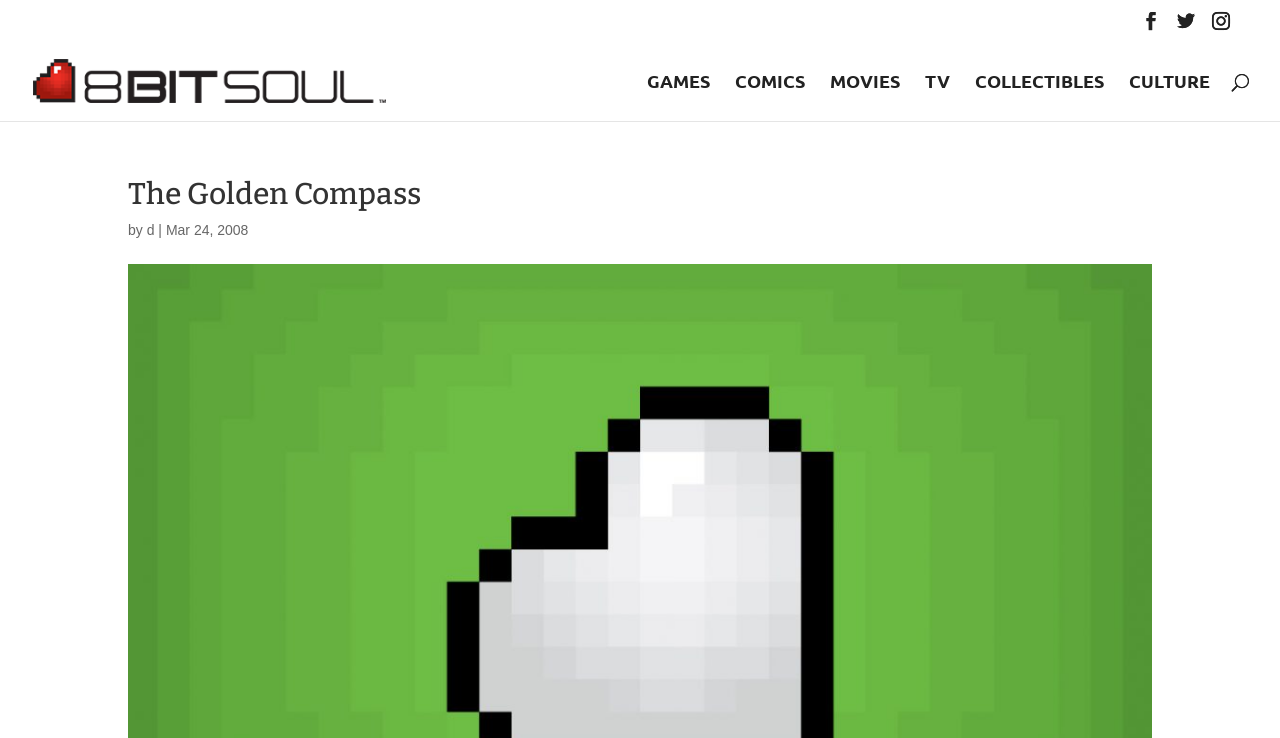From the details in the image, provide a thorough response to the question: What categories are available on the website?

The categories are listed horizontally across the top of the webpage, starting from 'GAMES' on the left and ending with 'CULTURE' on the right.